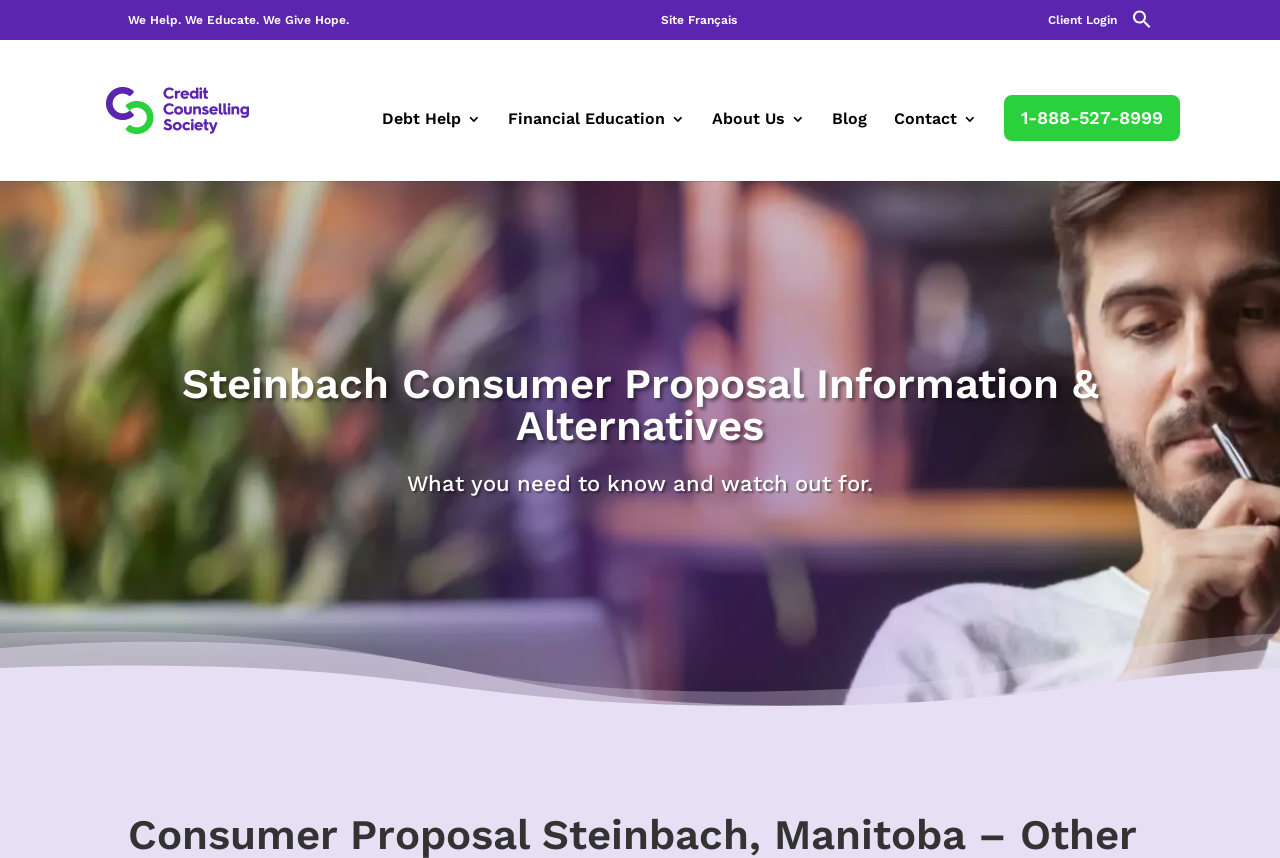Determine the bounding box coordinates of the region to click in order to accomplish the following instruction: "Click the '1-888-527-8999' phone number link". Provide the coordinates as four float numbers between 0 and 1, specifically [left, top, right, bottom].

[0.798, 0.124, 0.909, 0.151]